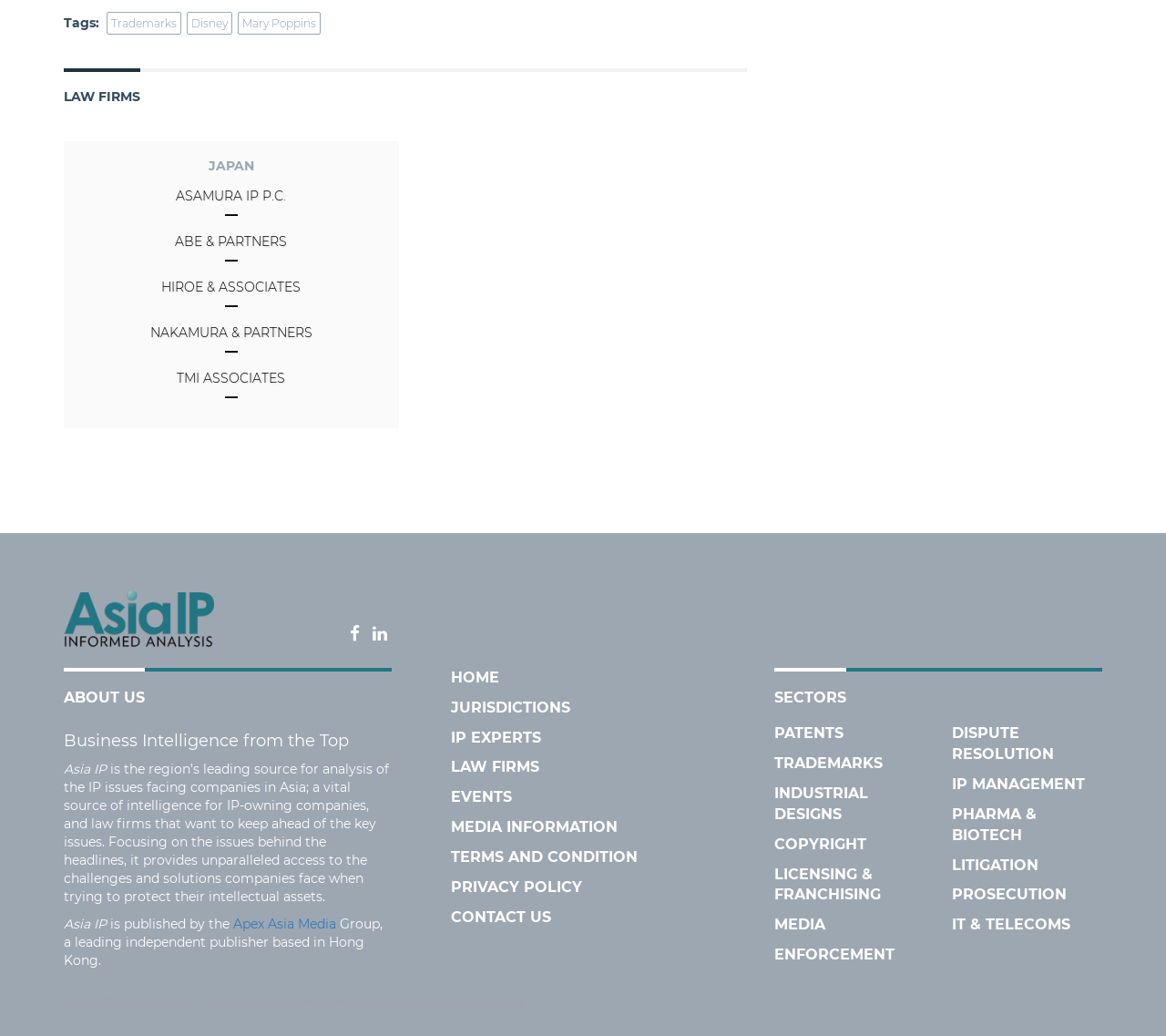Respond with a single word or phrase for the following question: 
How many sectors are listed on the webpage?

11